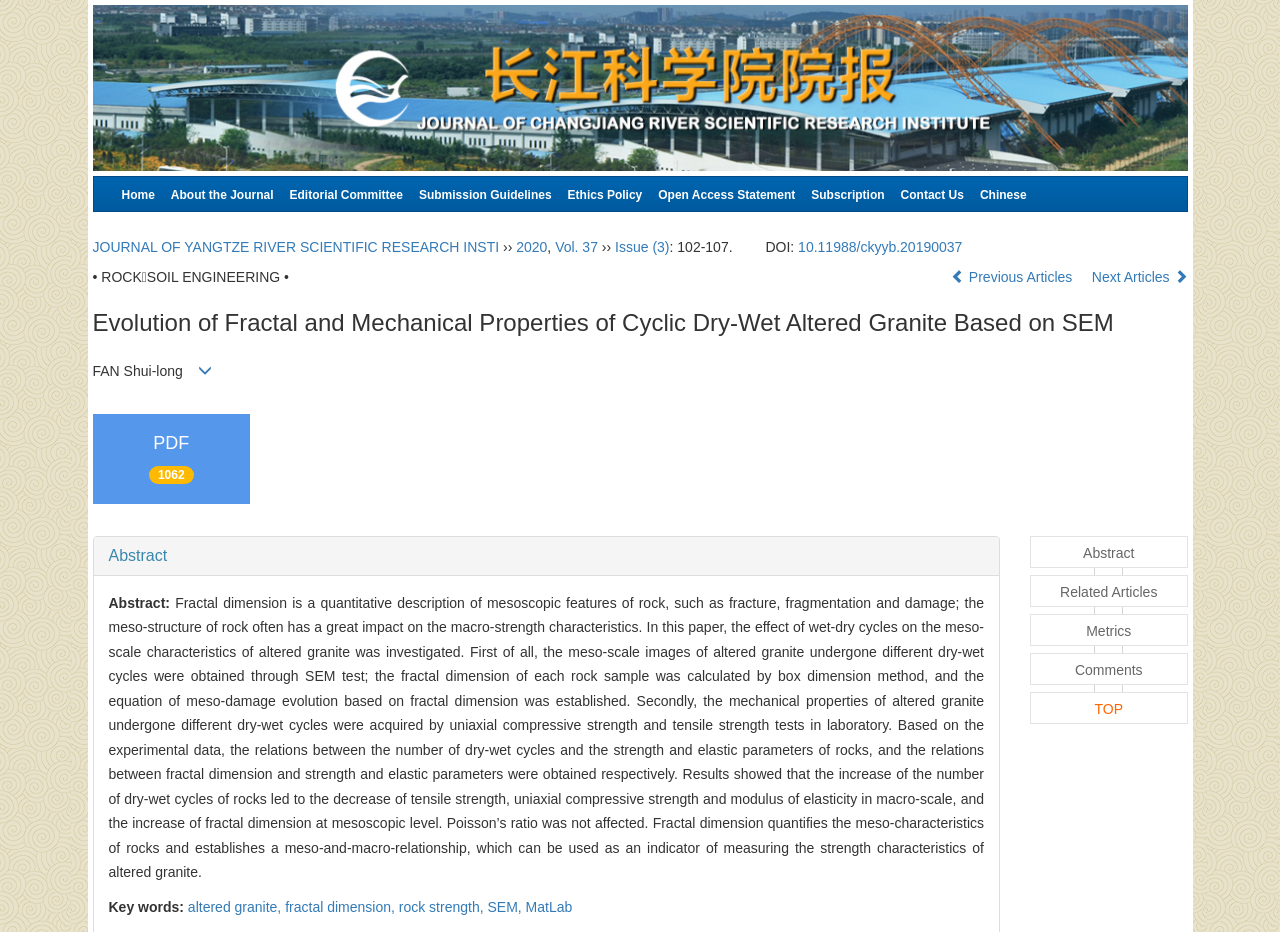Identify the bounding box for the UI element that is described as follows: "About the Journal".

[0.133, 0.19, 0.214, 0.229]